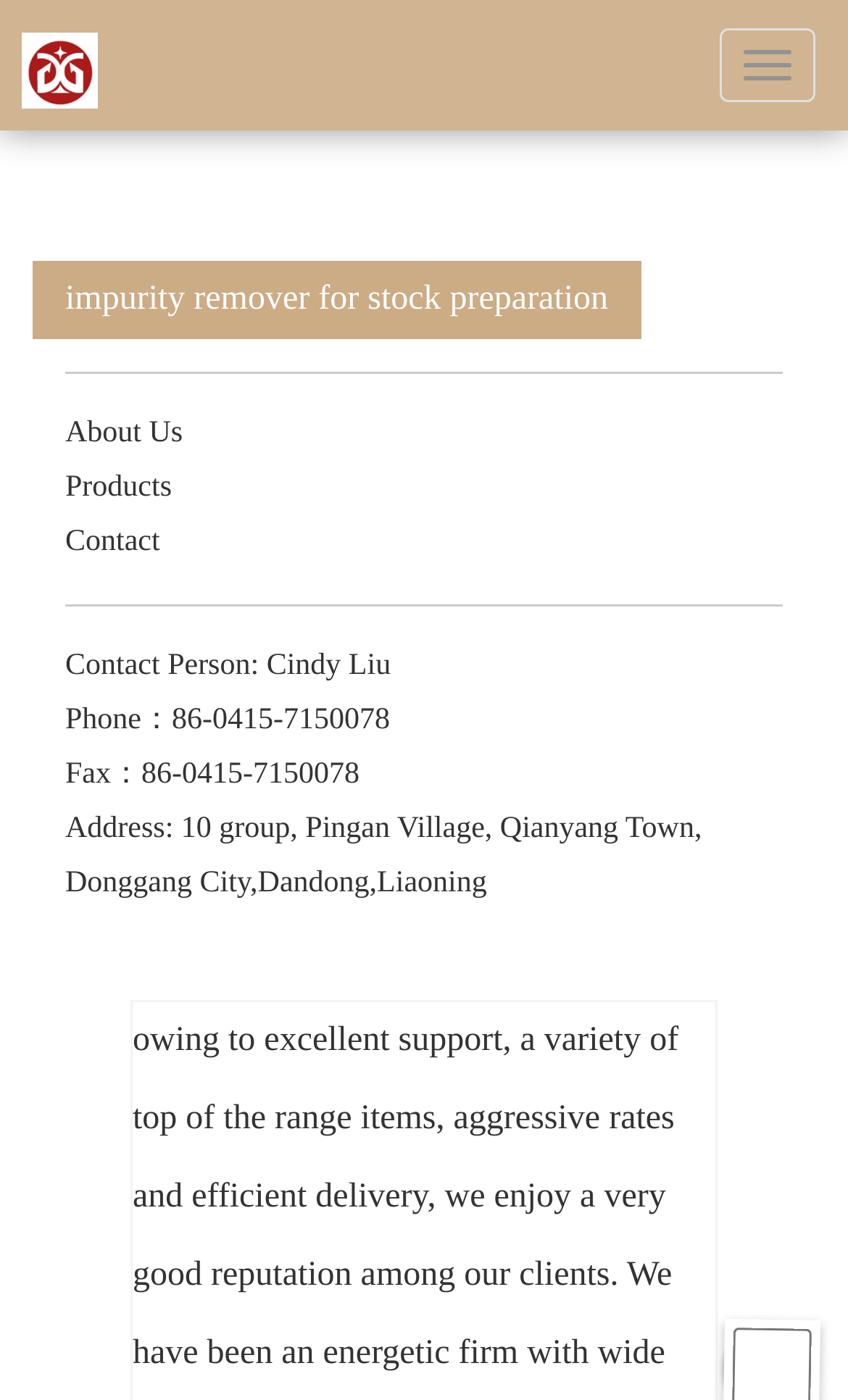Give a complete and precise description of the webpage's appearance.

The webpage is about a Chinese manufacturer of impurity removers for stock preparation. At the top right corner, there is a button labeled "网站名称" (website name). Below it, on the left side, there is a company logo and a link to "DanDong GaoXin Dryer Manufacturing Co.,Ltd". 

The main heading "impurity remover for stock preparation" is located near the top center of the page. Below the heading, there are three links: "About Us", "Products", and "Contact", aligned horizontally and centered on the page.

On the left side, below the links, there is a section with contact information, including the contact person's name, phone number, fax number, and address. 

At the bottom right corner, there are four identical links, each containing an image. These links are stacked vertically and take up a significant portion of the page's width.